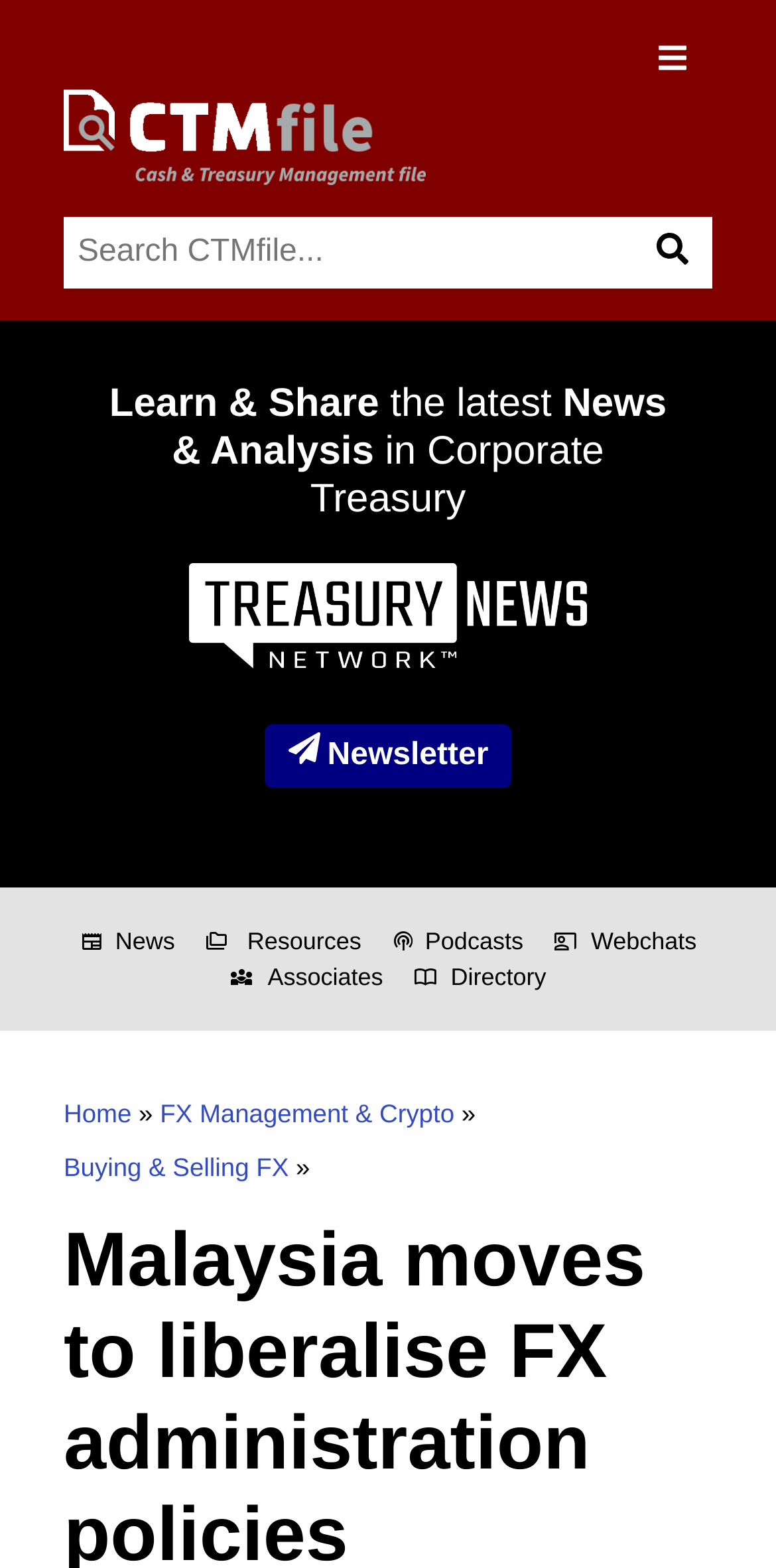Identify the bounding box coordinates of the specific part of the webpage to click to complete this instruction: "Read the latest news".

[0.102, 0.589, 0.225, 0.612]